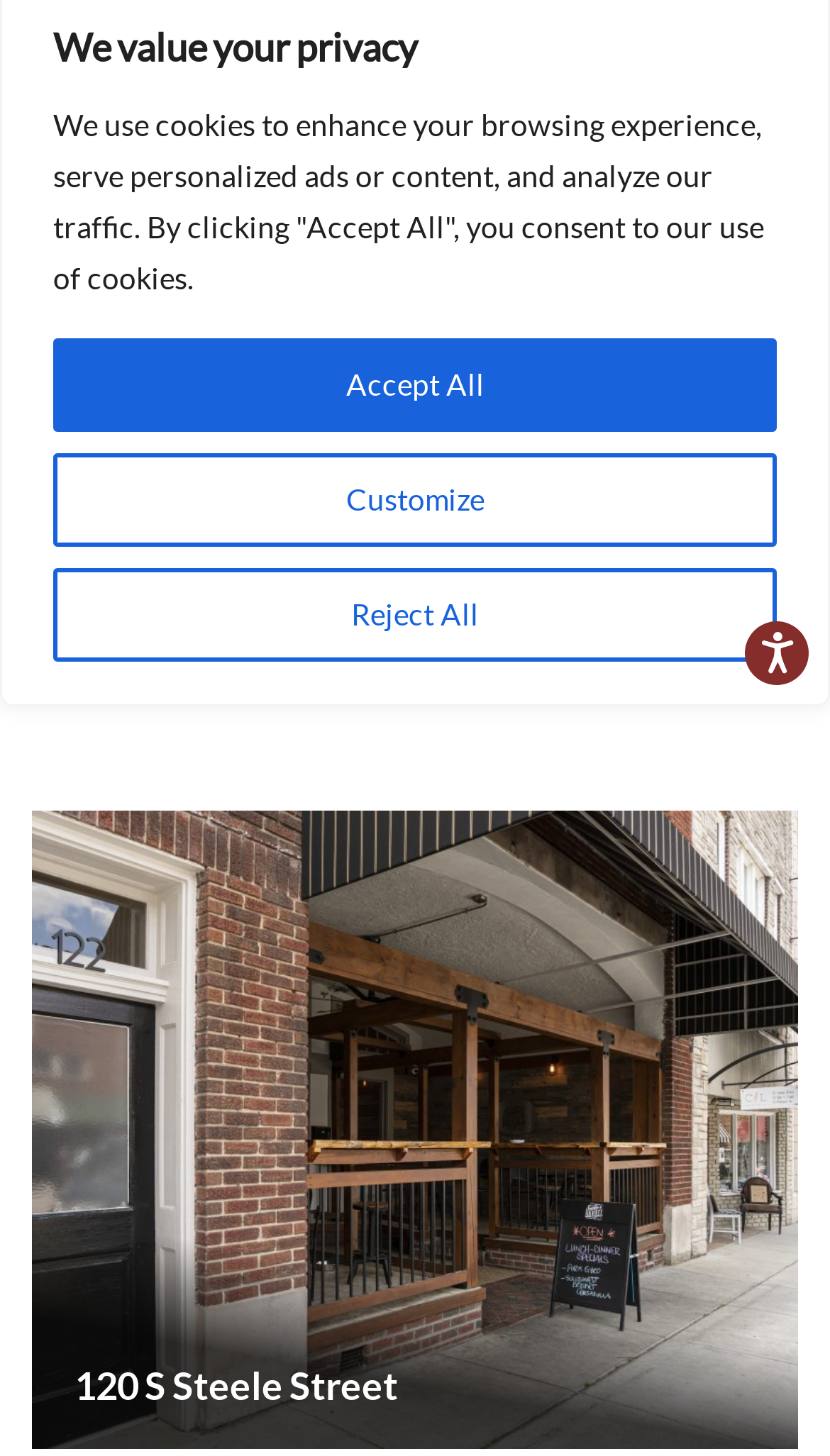Identify the bounding box coordinates for the UI element described as follows: parent_node: 120 S Steele Street. Use the format (top-left x, top-left y, bottom-right x, bottom-right y) and ensure all values are floating point numbers between 0 and 1.

[0.038, 0.557, 0.962, 0.995]